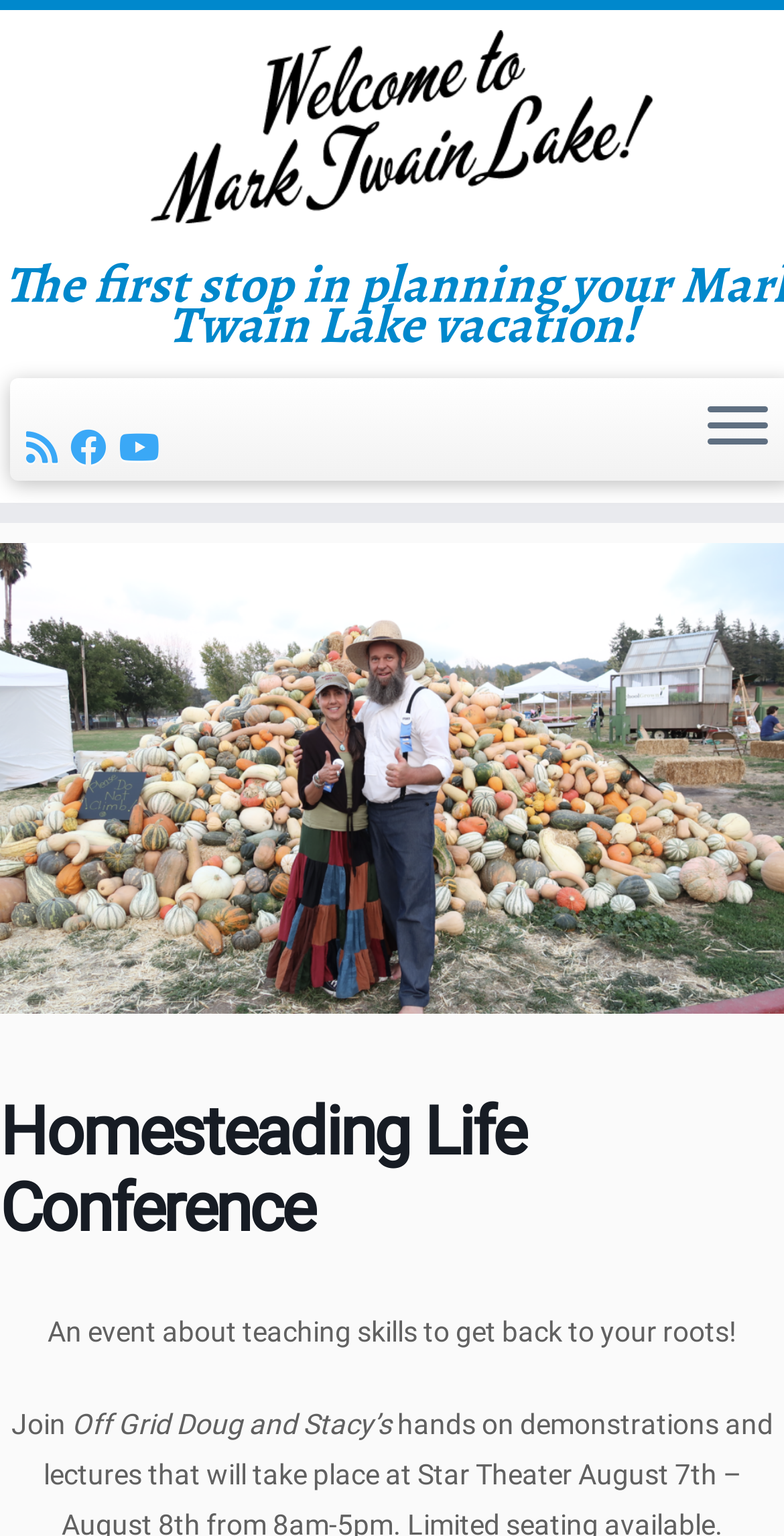Who are the hosts of the event?
Based on the image, give a one-word or short phrase answer.

Off Grid Doug and Stacy